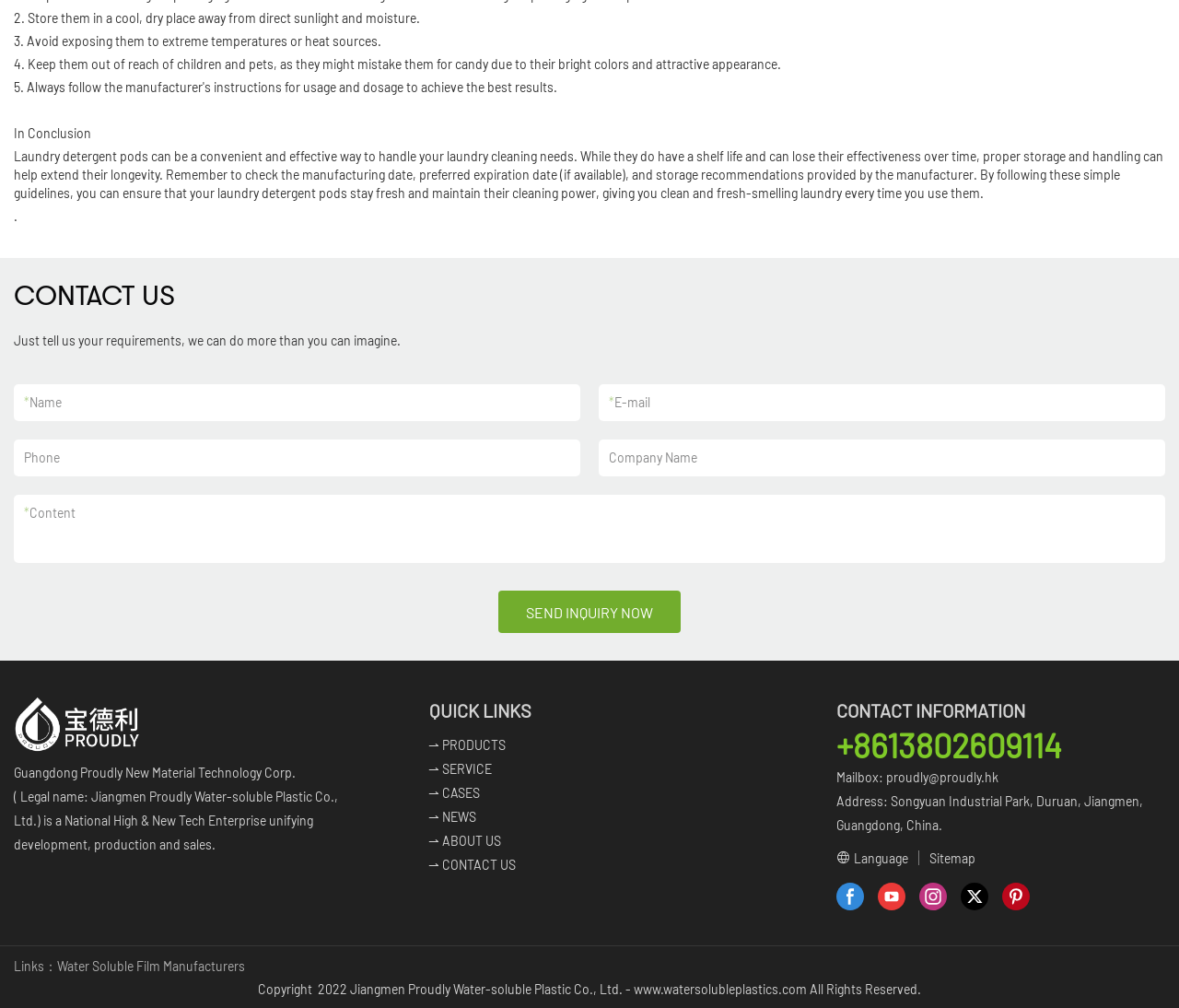What is the purpose of laundry detergent pods?
Based on the visual, give a brief answer using one word or a short phrase.

For laundry cleaning needs